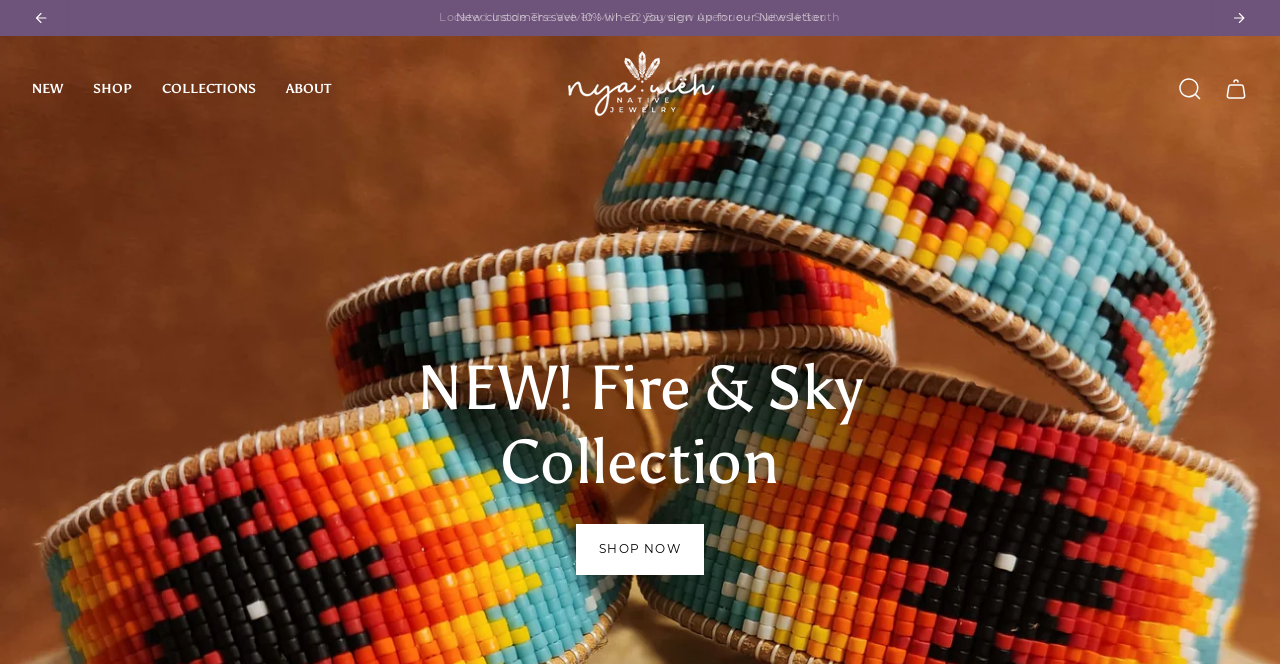Based on the visual content of the image, answer the question thoroughly: What is the 'Fire & Sky Collection'?

The 'Fire & Sky Collection' is a new product collection, as indicated by the 'NEW!' label, and is likely a set of products or jewelry pieces that are part of this collection, which can be accessed by clicking the 'SHOP NOW' link.